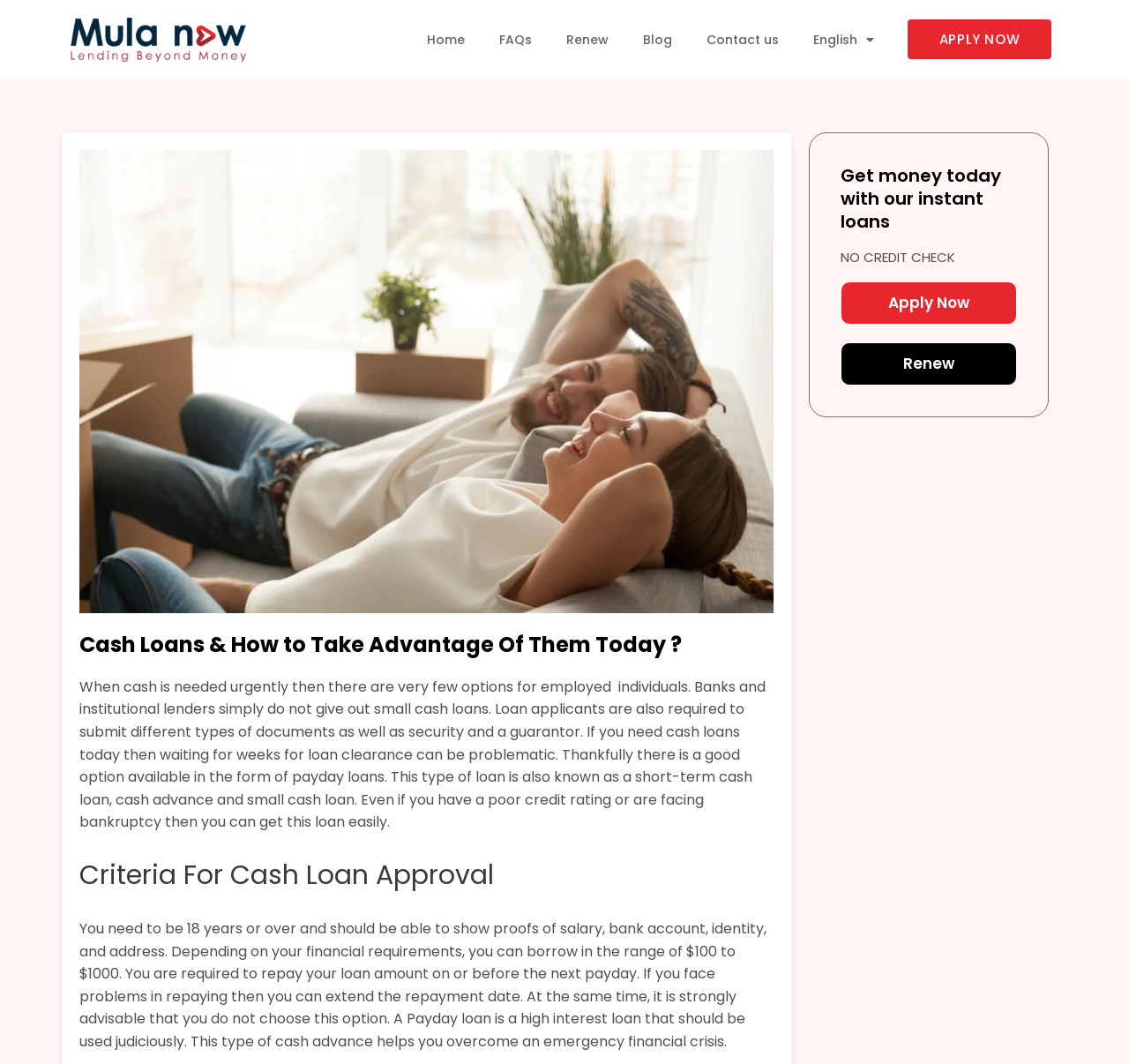Pinpoint the bounding box coordinates for the area that should be clicked to perform the following instruction: "Contact us".

[0.612, 0.025, 0.704, 0.05]